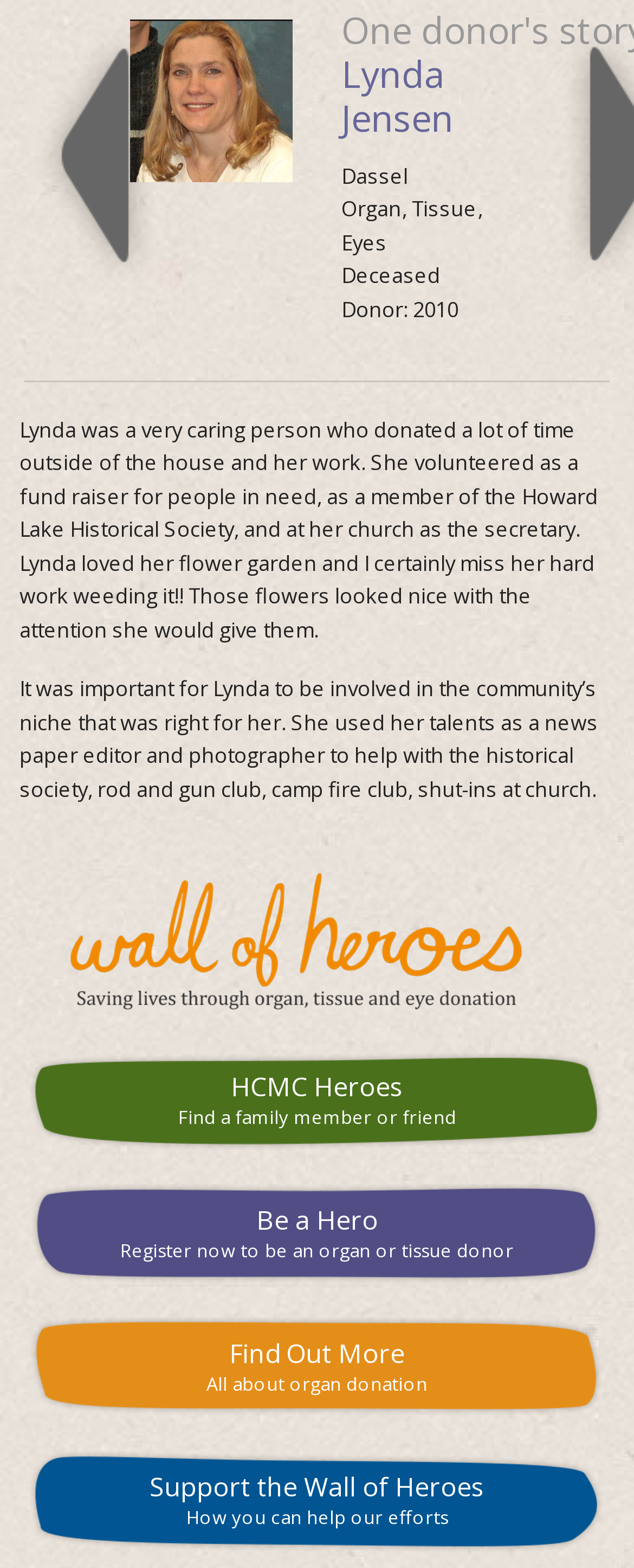What is Lynda's occupation?
Using the image as a reference, answer the question in detail.

According to the webpage, Lynda was a newspaper editor and photographer. This is mentioned in the context of her volunteer work with the historical society, rod and gun club, and camp fire club.